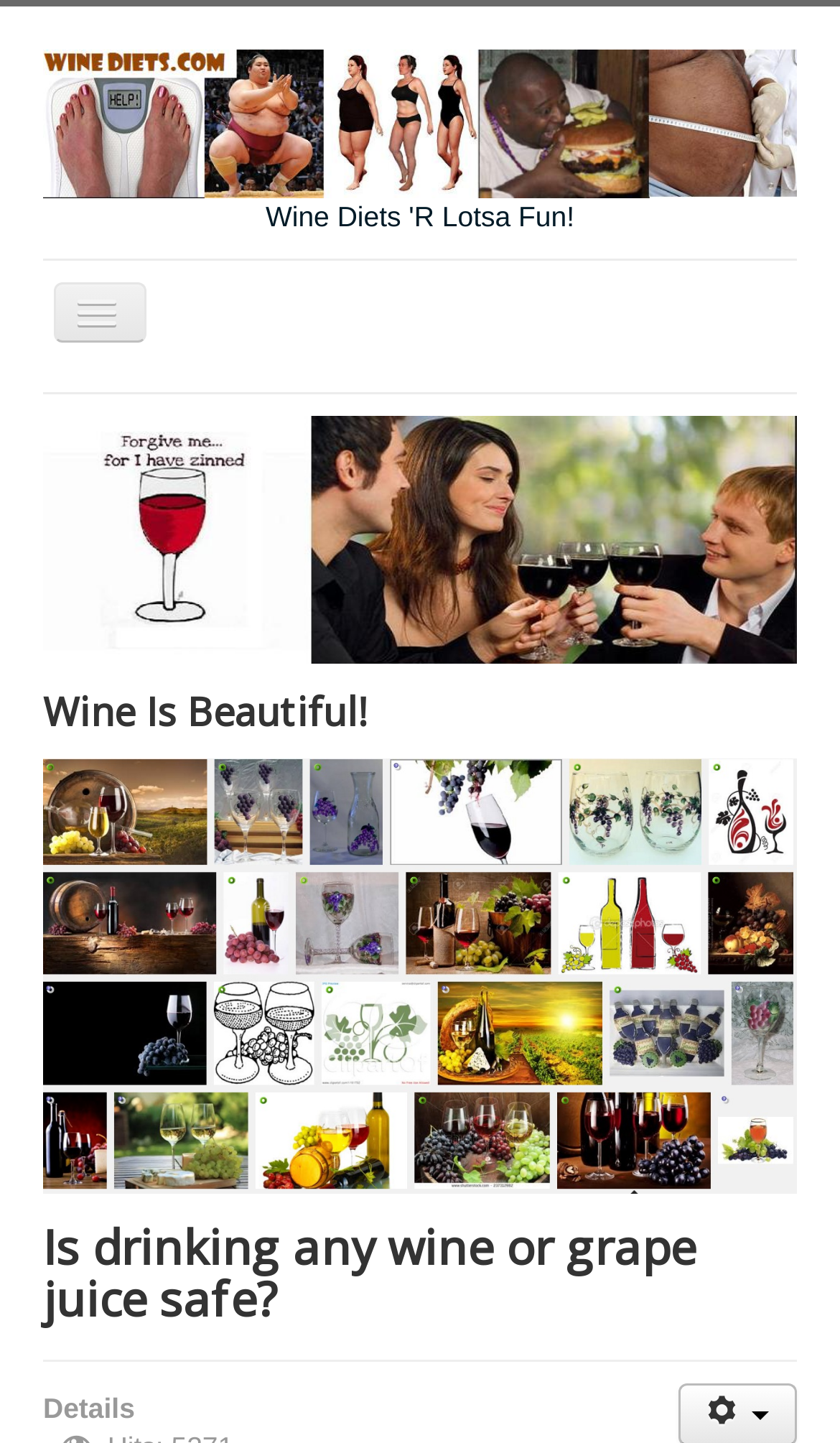Write an extensive caption that covers every aspect of the webpage.

This webpage is about wine diets and their benefits. At the top, there is a prominent link "Wine Diets Work! Wine Diets 'R Lotsa Fun!" accompanied by an image with the same title. Below this, there is a navigation menu with links to "Home", "About Us", "News", "Contact Us", and "Make Comments". 

To the right of the navigation menu, there is a heading "Wine Is Beautiful!" followed by a link "Look for Menu Items After Picture Below". Further down, there is another link "The book". 

The main content of the webpage starts with a heading "Is drinking any wine or grape juice safe?" which is followed by a description list with a term and a details section. The webpage seems to be focused on discussing the safety of drinking wine and grape juice, with an emphasis on the benefits of wine diets.